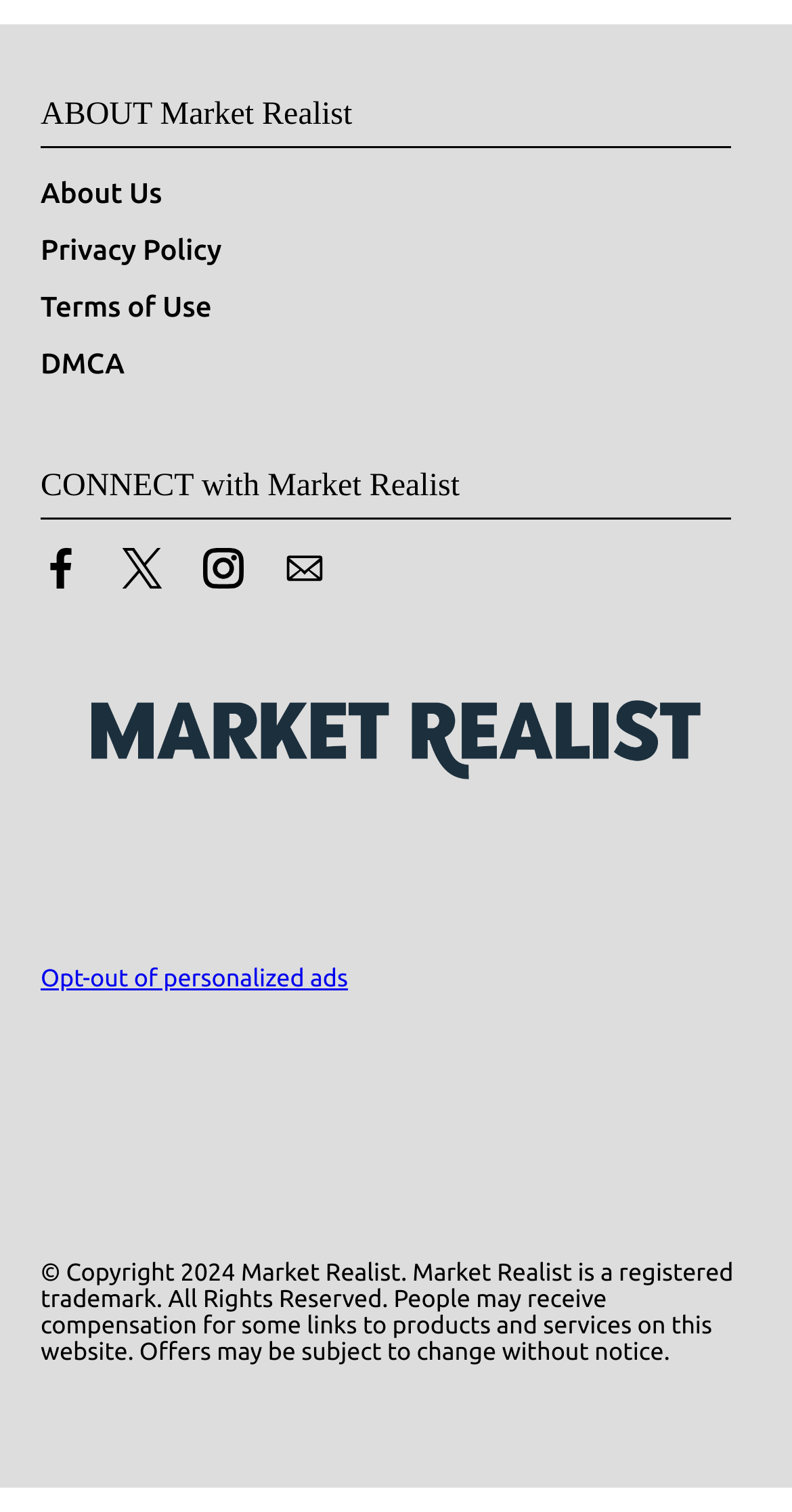How many links are present in the 'ABOUT' section?
Please respond to the question with a detailed and thorough explanation.

The 'ABOUT' section is located at the top of the page and contains four links: 'About Us', 'Privacy Policy', 'Terms of Use', and 'DMCA'. These links are present in a row and have distinct descriptions.